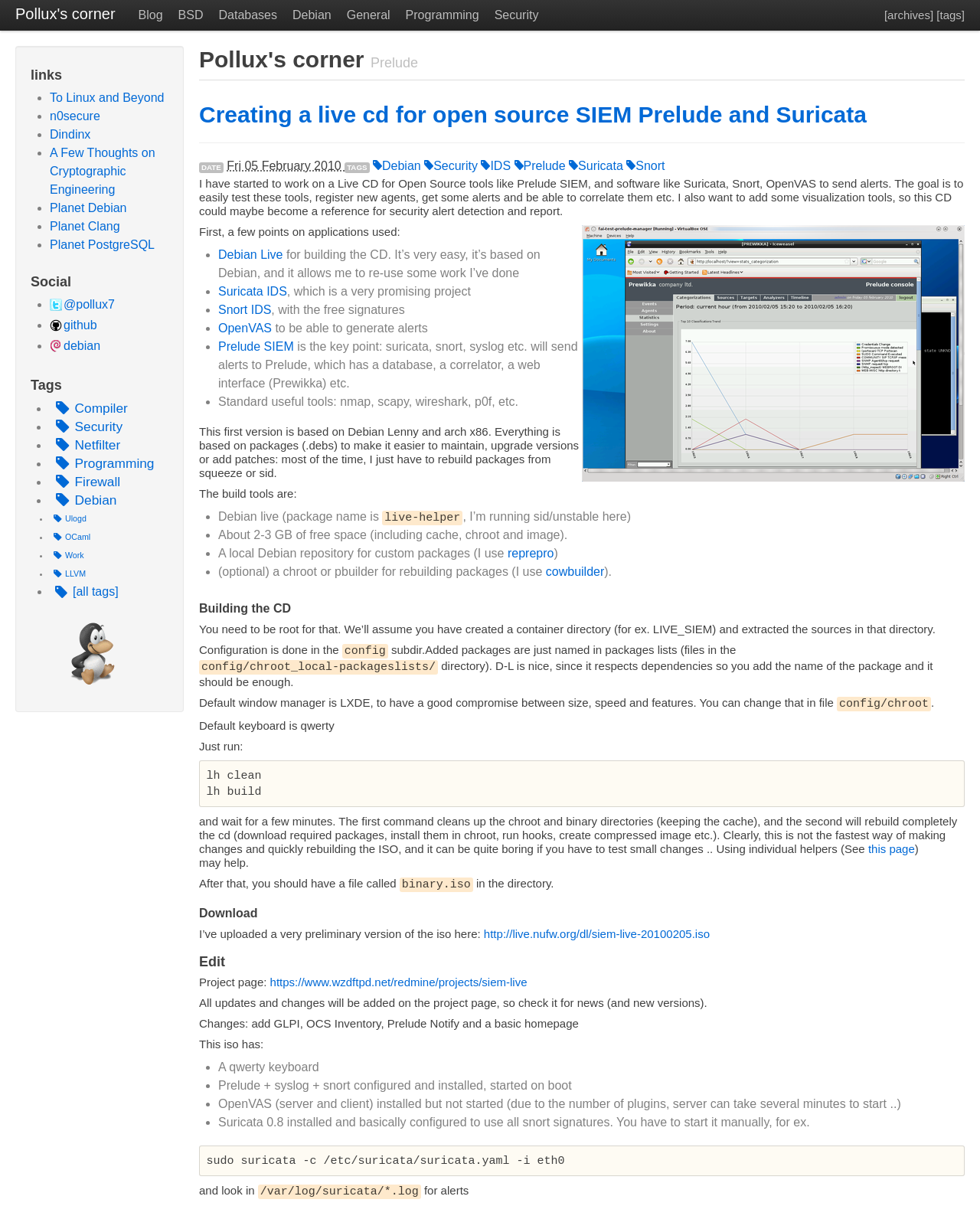Use a single word or phrase to answer the question: 
What is the date of the first article on the webpage?

2010-02-05T11:41:00+01:00